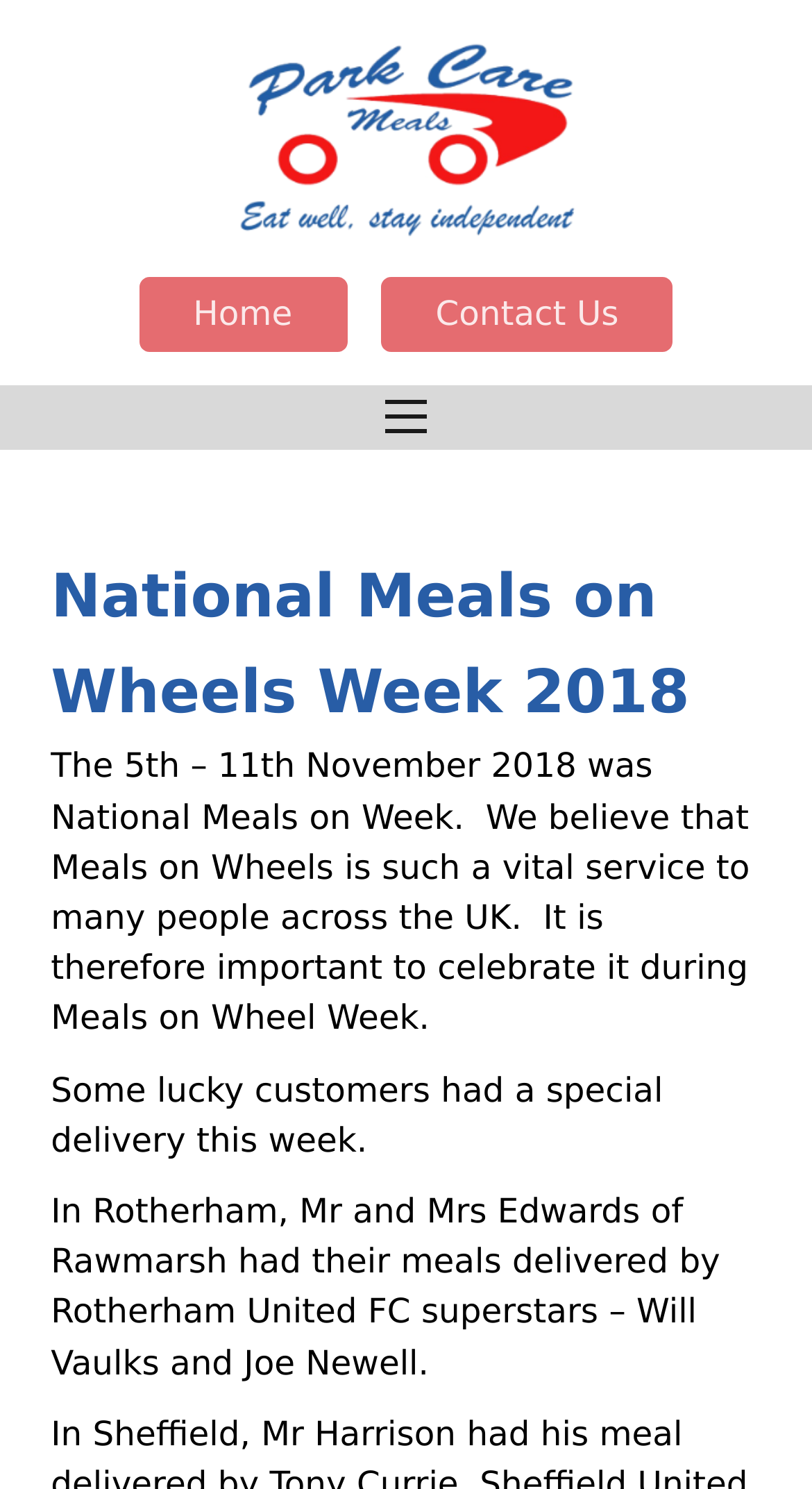Write an exhaustive caption that covers the webpage's main aspects.

The webpage is about National Meals on Wheels Week 2018, which took place from 5th to 11th November 2018. At the top left of the page, there is a link to "Park Care Meals" accompanied by an image with the same name. Below this, there are three links: "Home" on the left, "Contact Us" on the right, and a "Mobile menu" button in between.

The main content of the page starts with a heading "National Meals on Wheels Week 2018" at the top center. Below this heading, there is a paragraph of text that explains the importance of Meals on Wheels and the celebration of Meals on Wheel Week. 

Further down, there is another paragraph that mentions some lucky customers receiving special deliveries during the week. The final paragraph describes a specific event in Rotherham, where two Rotherham United FC players, Will Vaulks and Joe Newell, delivered meals to Mr. and Mrs. Edwards of Rawmarsh.